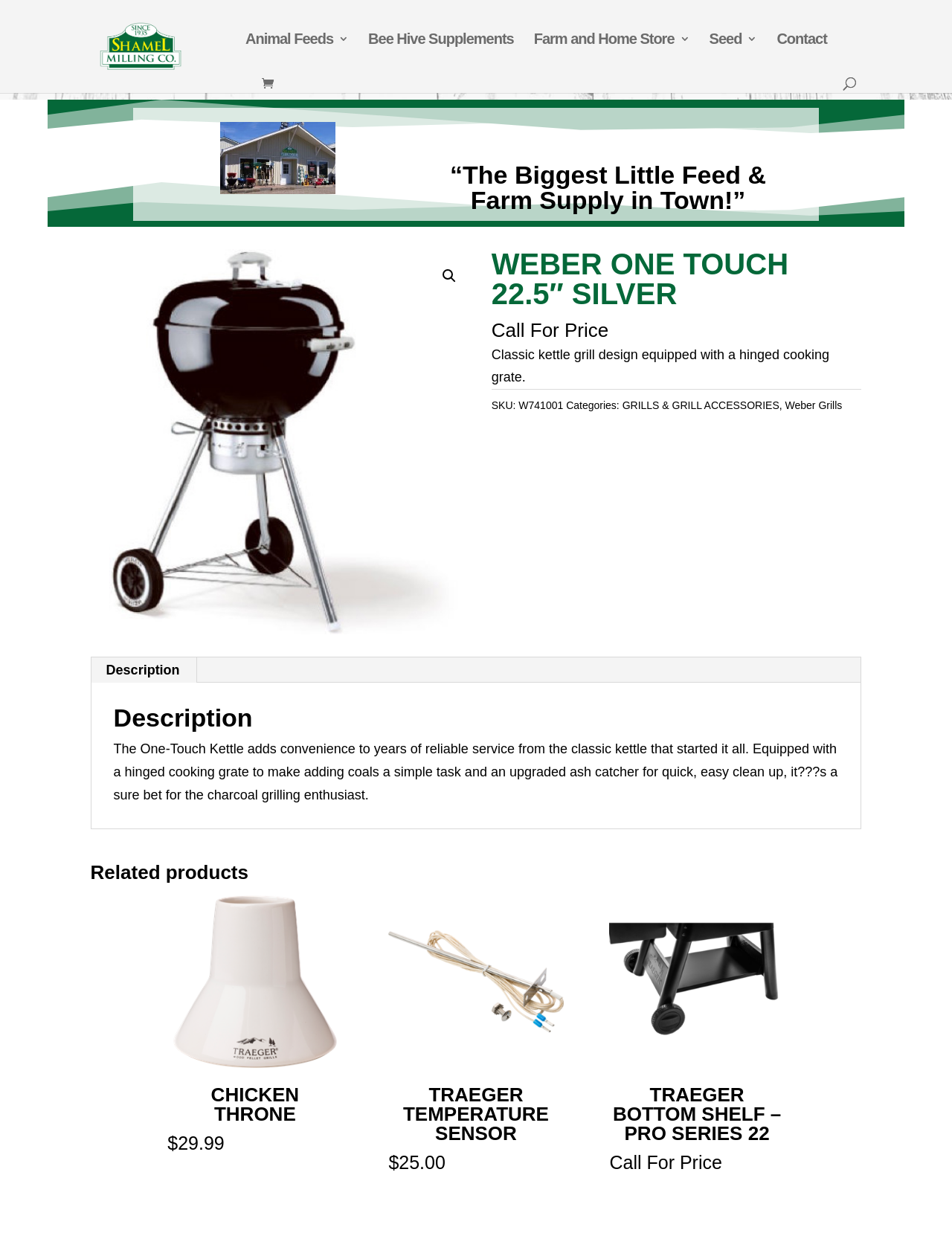Identify and extract the main heading from the webpage.

WEBER ONE TOUCH 22.5″ SILVER